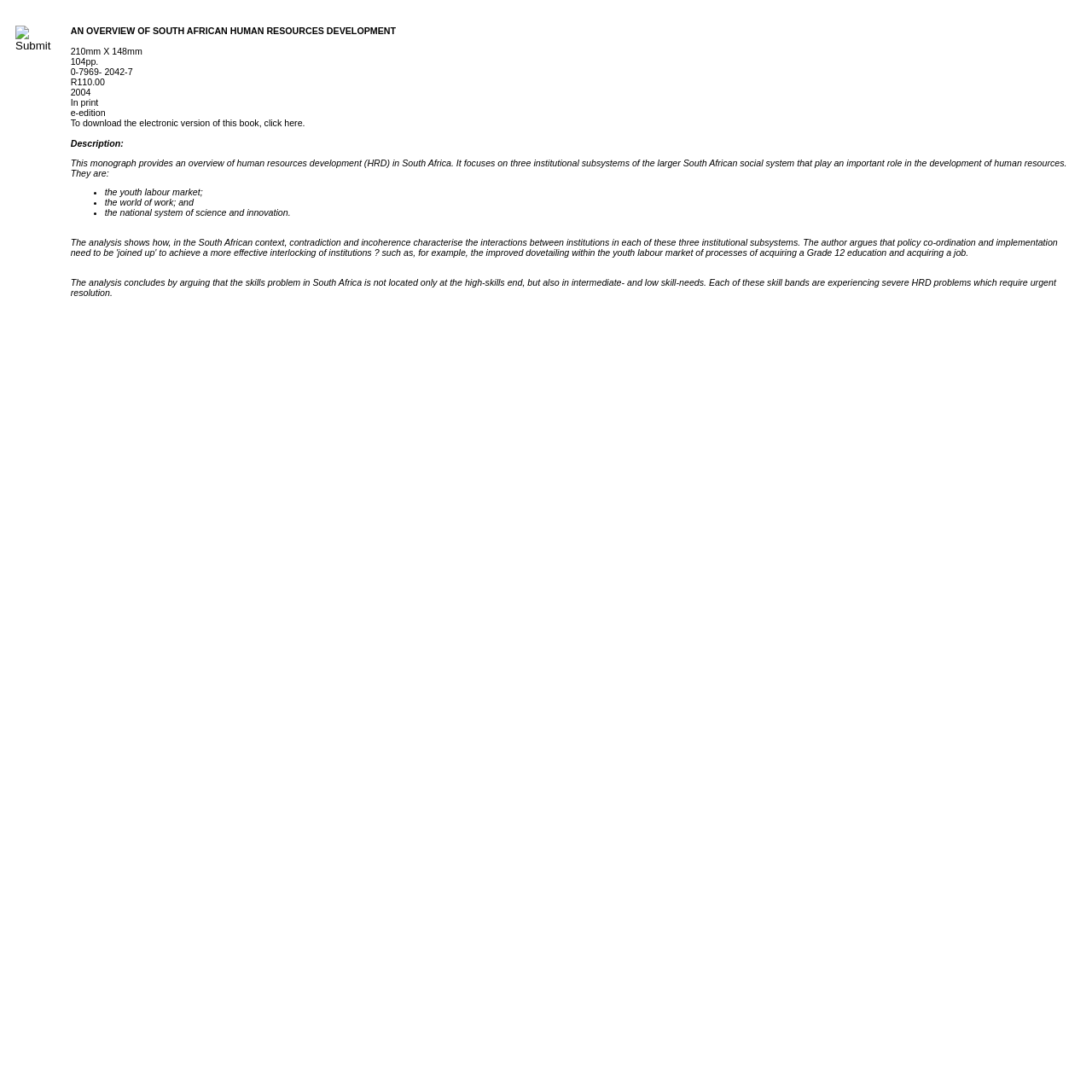Provide an in-depth caption for the contents of the webpage.

This webpage appears to be a book description page, specifically for a book titled "AN OVERVIEW OF SOUTH AFRICAN HUMAN RESOURCES DEVELOPMENT". 

At the top of the page, there is a submit button with an image, situated on the left side. 

Below the submit button, there is a detailed description of the book, which includes its dimensions, number of pages, ISBN, price, and publication year. The description also provides an overview of the book's content, focusing on human resources development in South Africa and its institutional subsystems. 

The book description is divided into paragraphs, with bullet points highlighting the three institutional subsystems: the youth labour market, the world of work, and the national system of science and innovation. 

The text is dense and informative, suggesting that the webpage is intended for academic or professional purposes. There are no prominent images on the page, aside from the small image on the submit button.